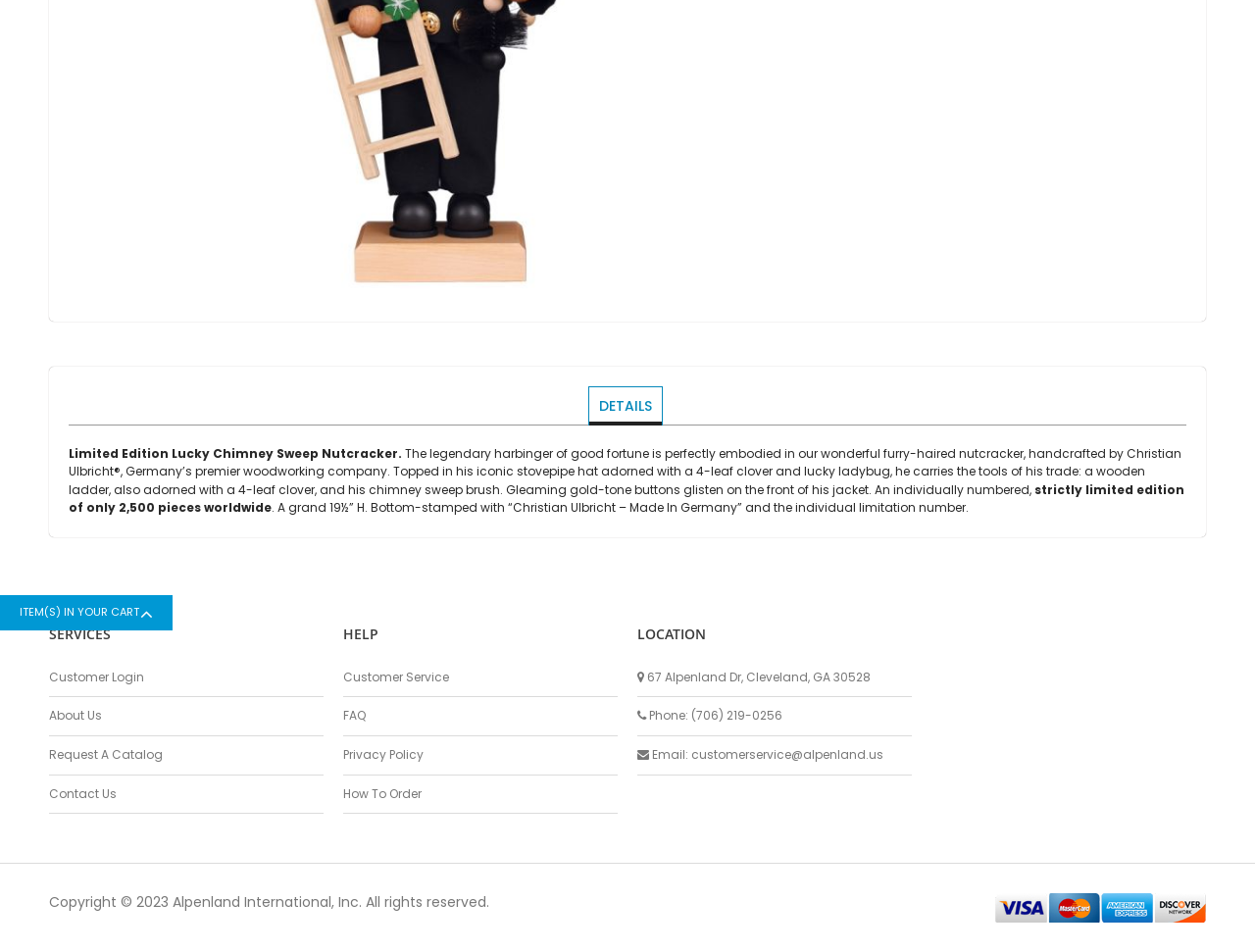Identify and provide the bounding box for the element described by: "Meats Fish & Bread".

[0.759, 0.649, 0.929, 0.673]